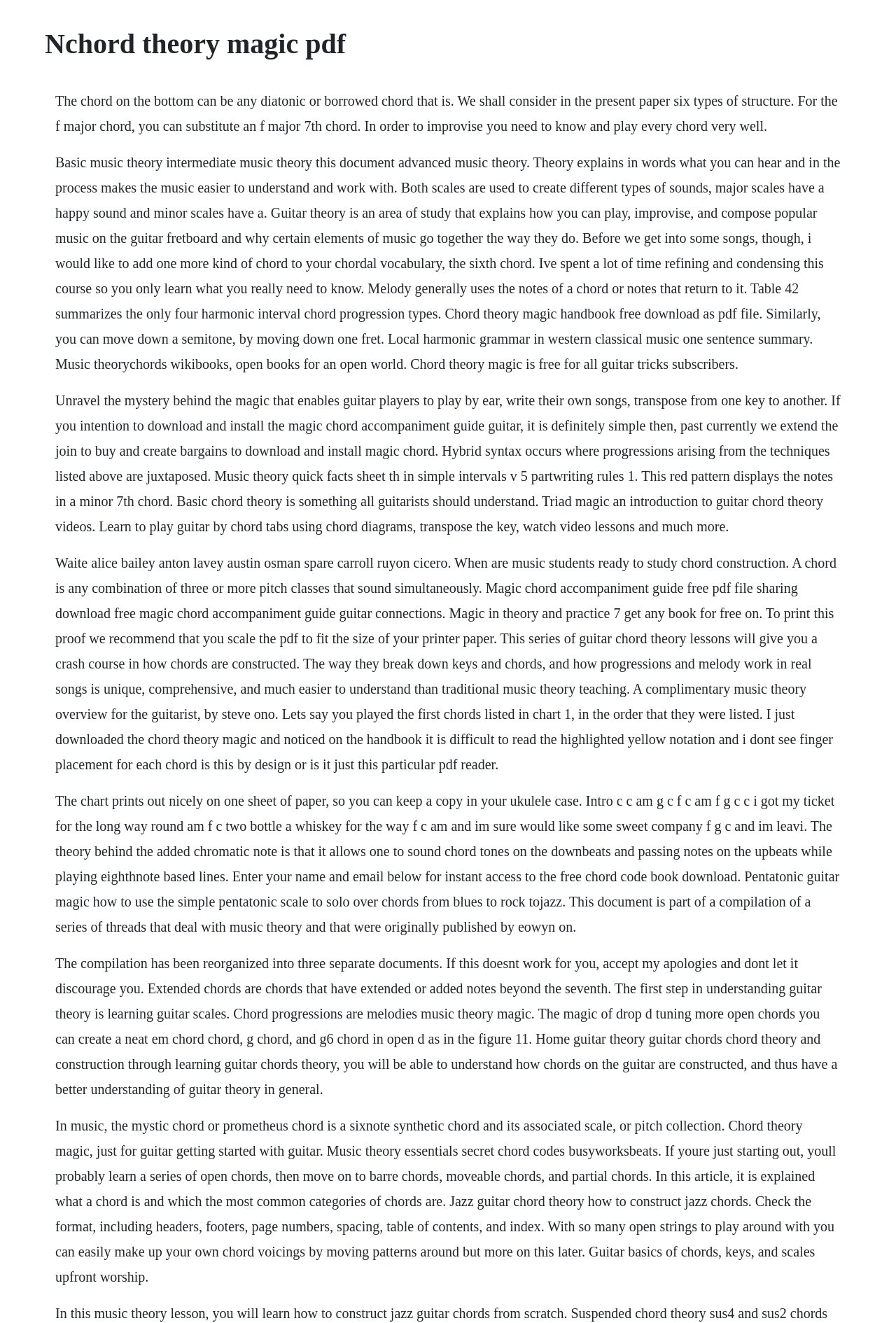Extract the main heading text from the webpage.

Nchord theory magic pdf